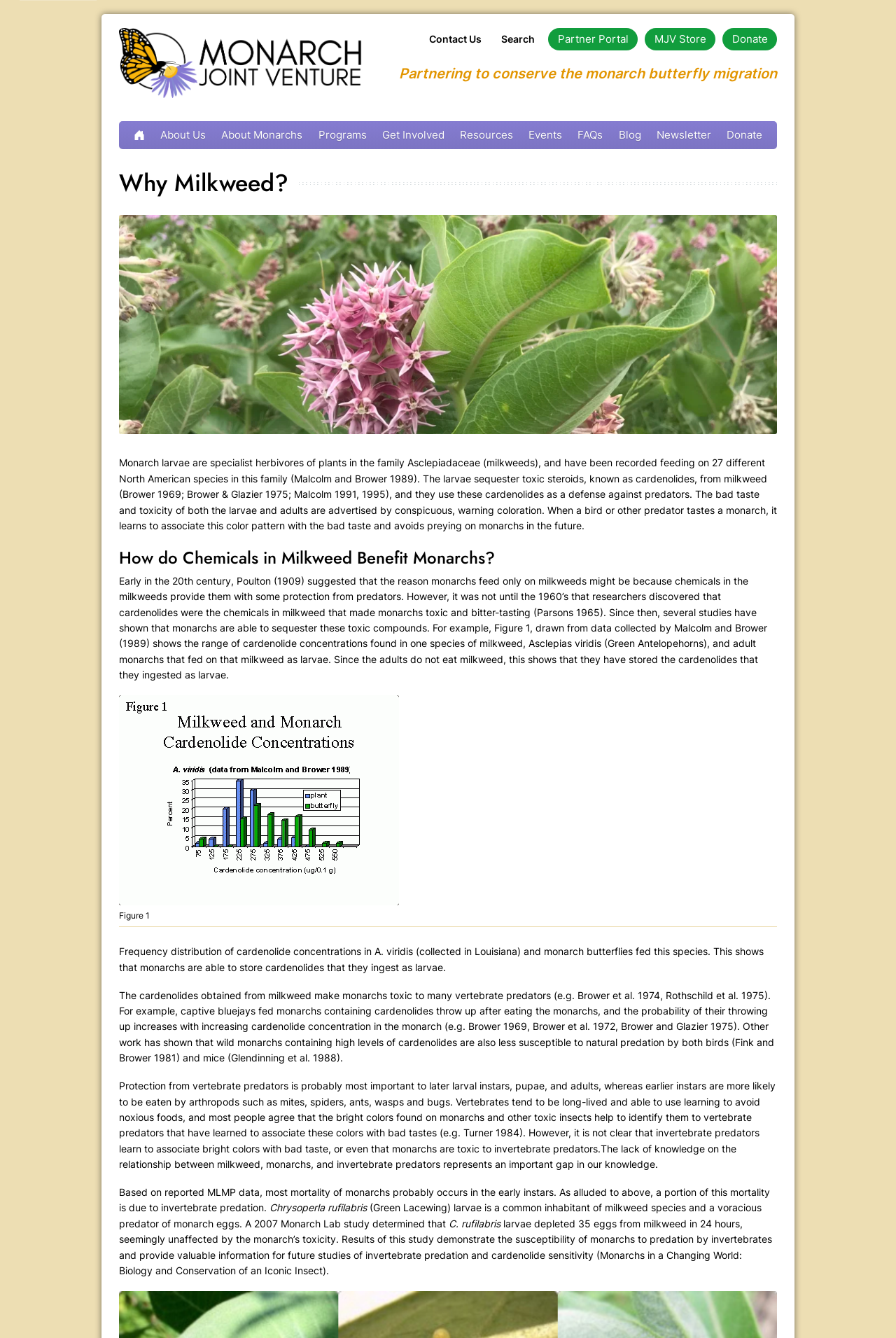Please determine the bounding box coordinates for the element that should be clicked to follow these instructions: "Learn about the life cycle of monarchs".

[0.239, 0.111, 0.421, 0.137]